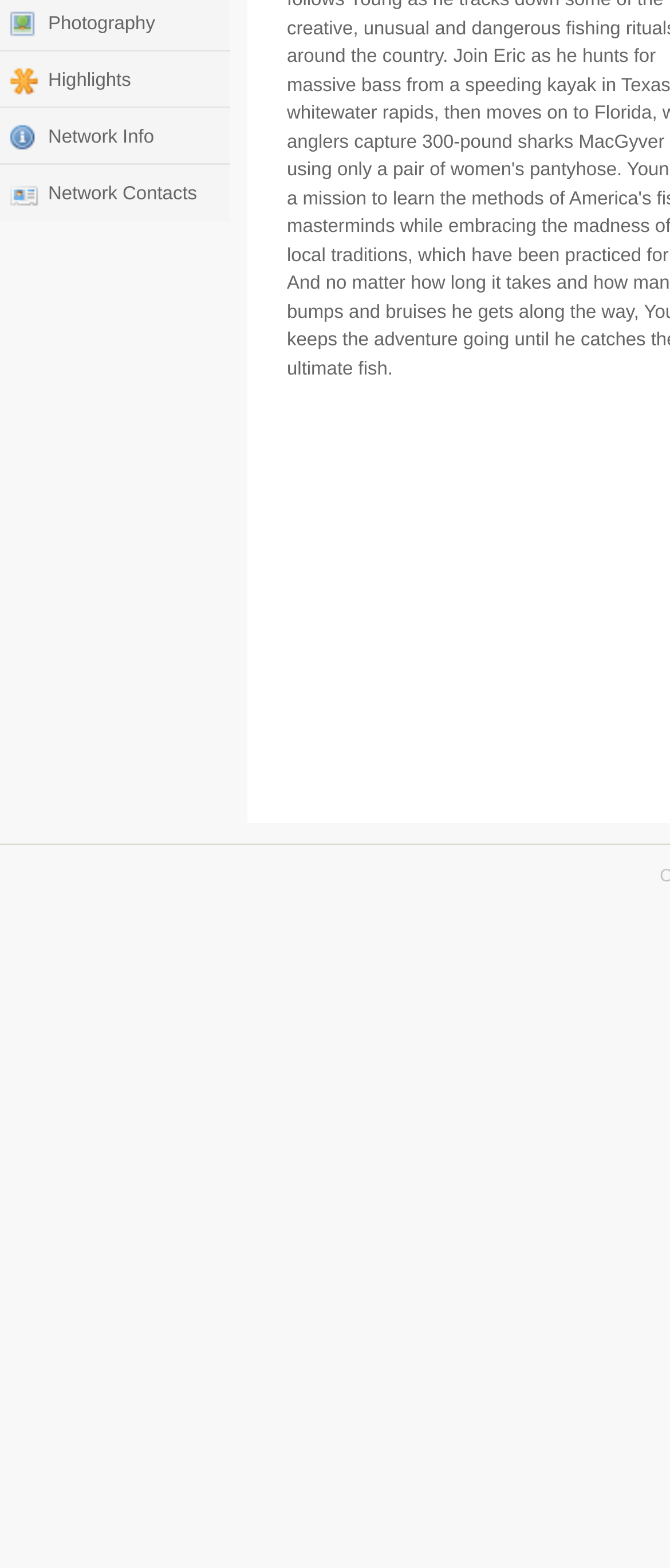Identify the bounding box for the UI element that is described as follows: "Network Info".

[0.0, 0.068, 0.344, 0.105]